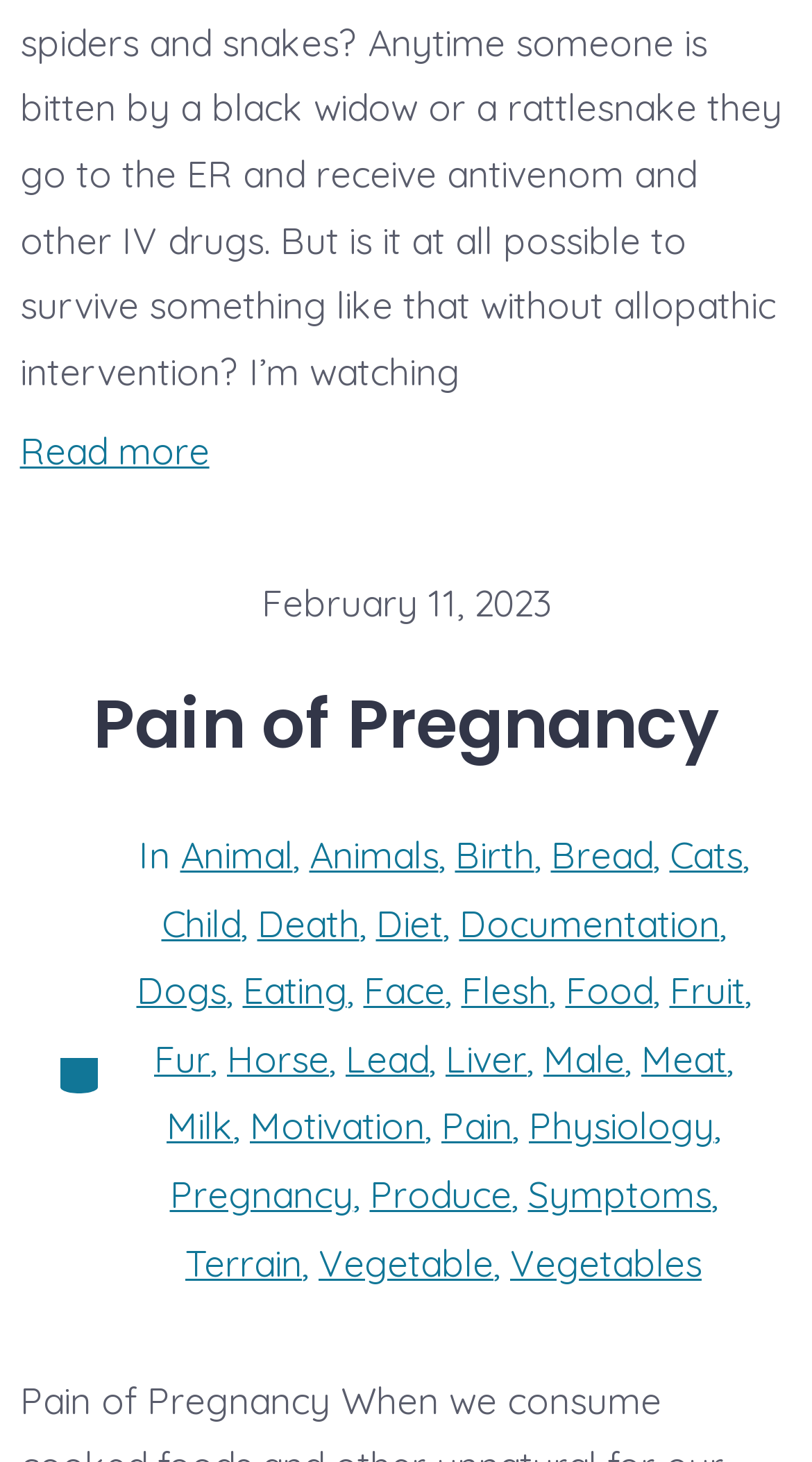What is the date of the article?
Please utilize the information in the image to give a detailed response to the question.

The date of the article can be found in the header section of the webpage, where it is written as 'February 11, 2023'.